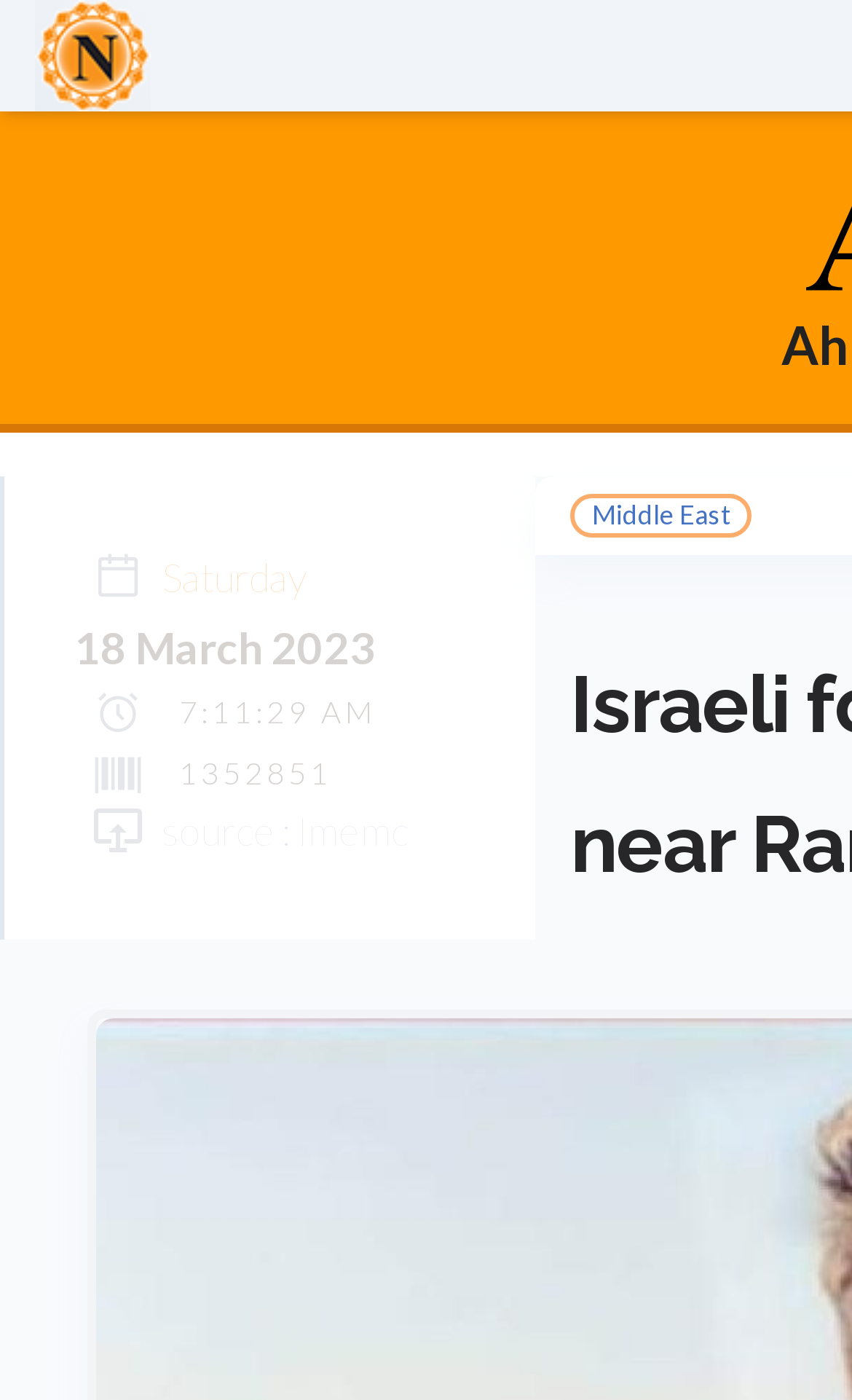How many images are on the webpage?
Please answer using one word or phrase, based on the screenshot.

3